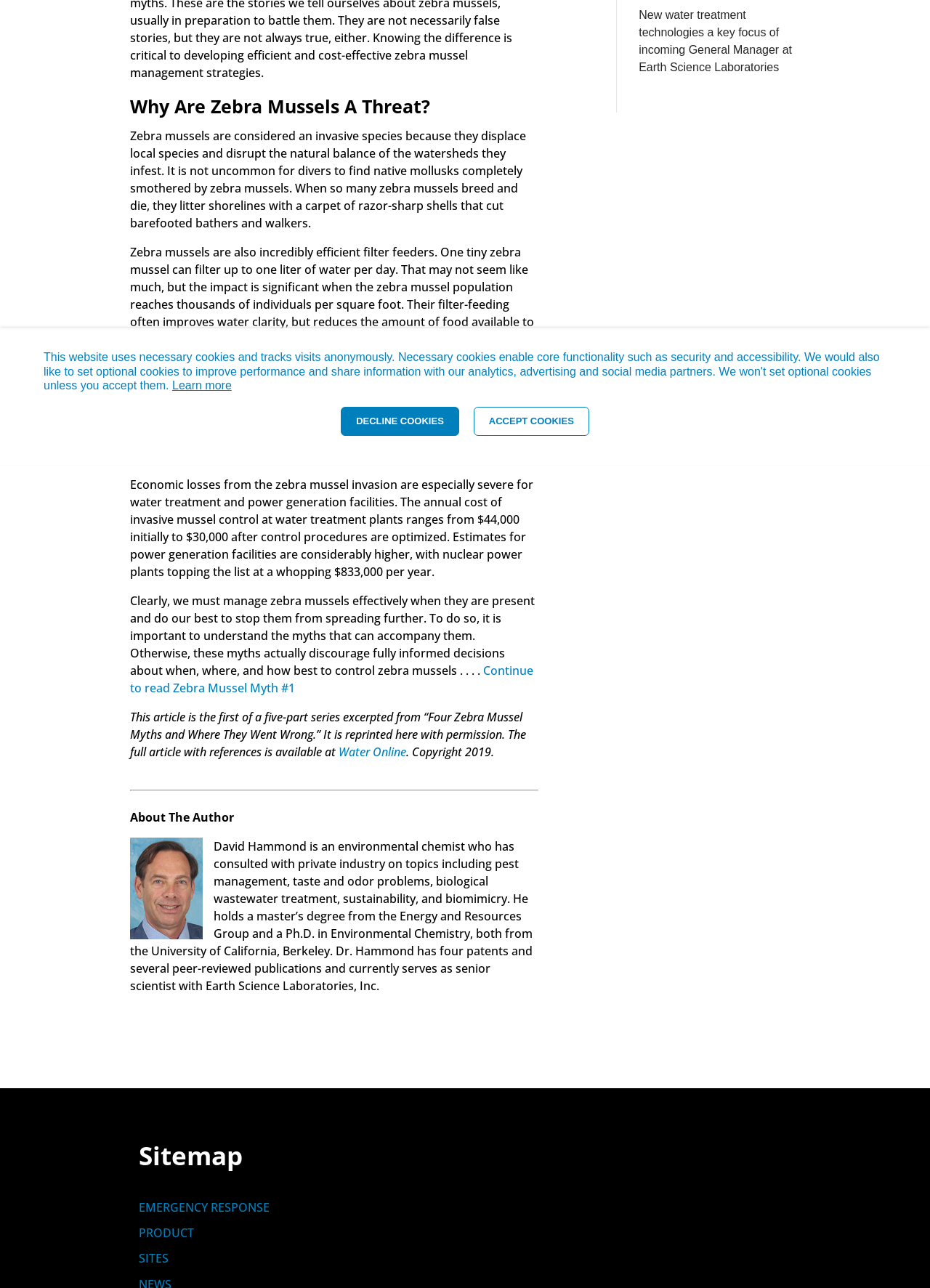Please specify the bounding box coordinates in the format (top-left x, top-left y, bottom-right x, bottom-right y), with values ranging from 0 to 1. Identify the bounding box for the UI component described as follows: DECLINE COOKIES

[0.367, 0.316, 0.494, 0.338]